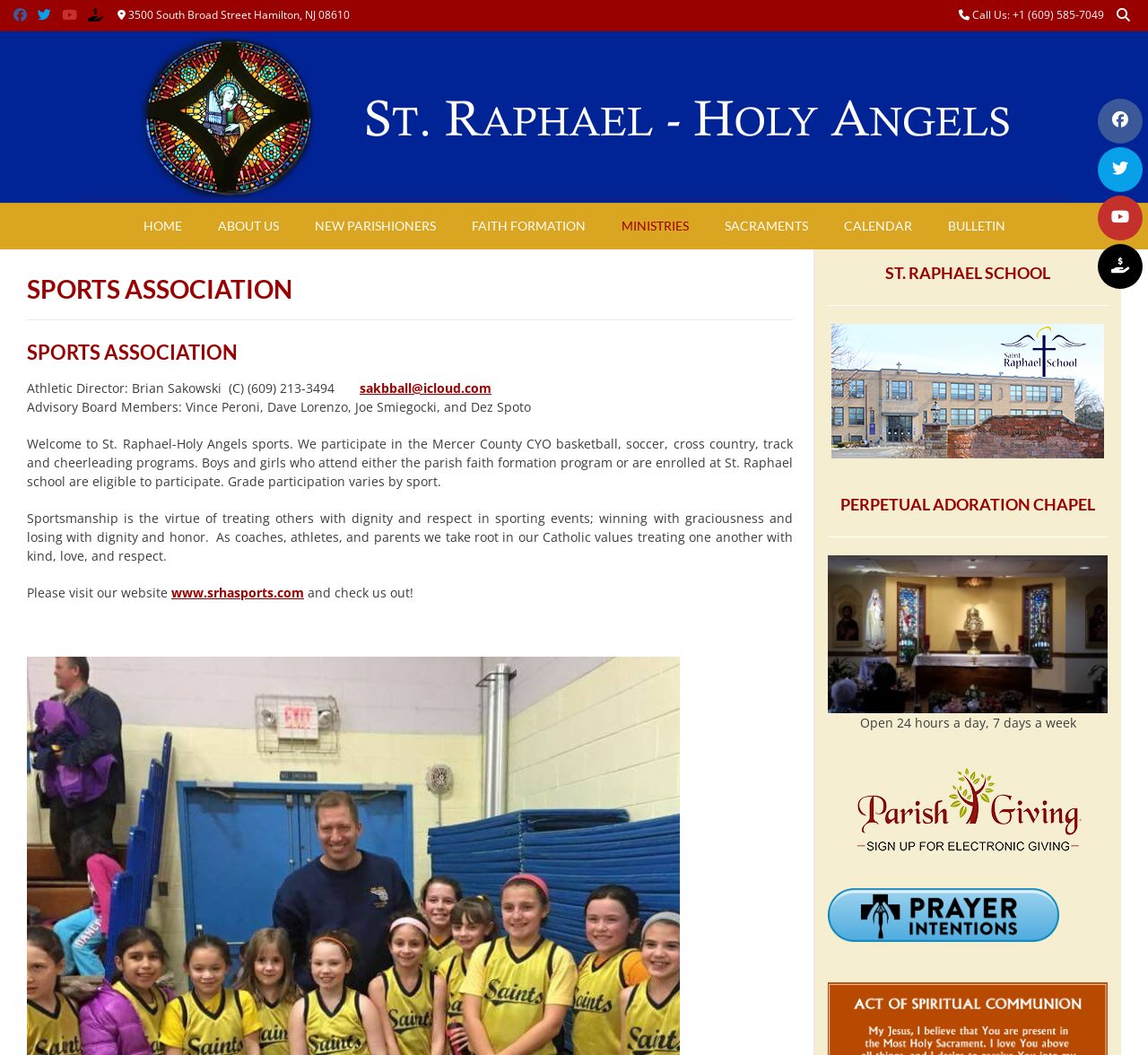Based on the element description "sakbball@icloud.com", predict the bounding box coordinates of the UI element.

[0.313, 0.359, 0.428, 0.376]